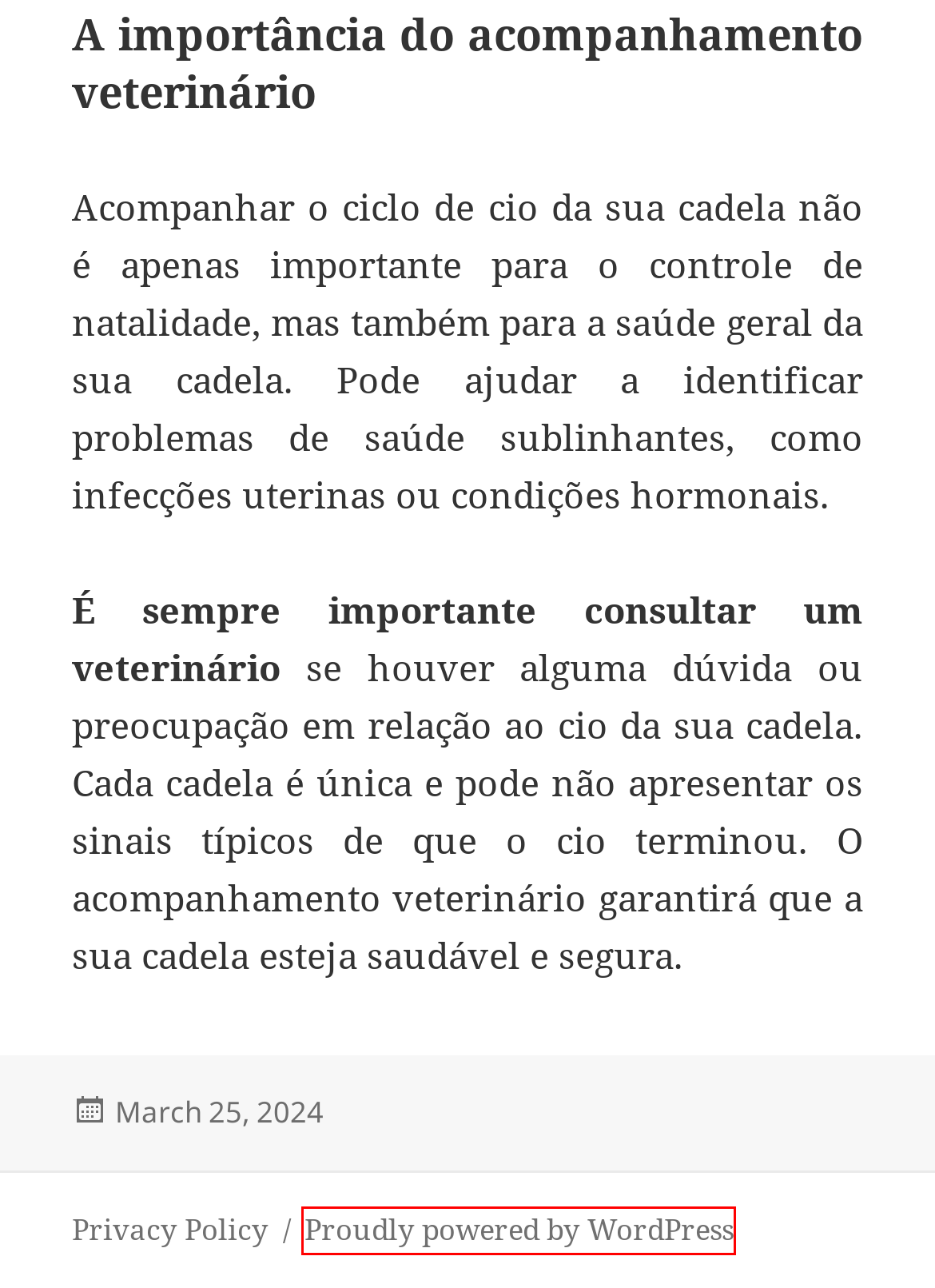You have a screenshot of a webpage with a red rectangle bounding box around an element. Identify the best matching webpage description for the new page that appears after clicking the element in the bounding box. The descriptions are:
A. Como saber se a cadela está grávida? Dicas de veterinários e respostas para soluções - Tech Blogu
B. Privacy Policy - Tech Blogu
C. Blog Tool, Publishing Platform, and CMS – WordPress.org
D. Como Saber Se O Cio Da Cadela Acabou? - Tech Blogu
E. Como Saber se é Cachorro ou Cadela? Dicas e Respostas dos Veterinários - Tech Blogu
F. Como Excitar uma Cadela? Dicas de Veterinários para Estimulação Saudável - Tech Blogu
G. Quando se pode castrar uma cadela? Dicas e respostas de veterinários experientes - Tech Blogu
H. Quanto Tempo Dura o Cio nas Cadelas? Conselhos de Veterinários para Controle - Tech Blogu

C